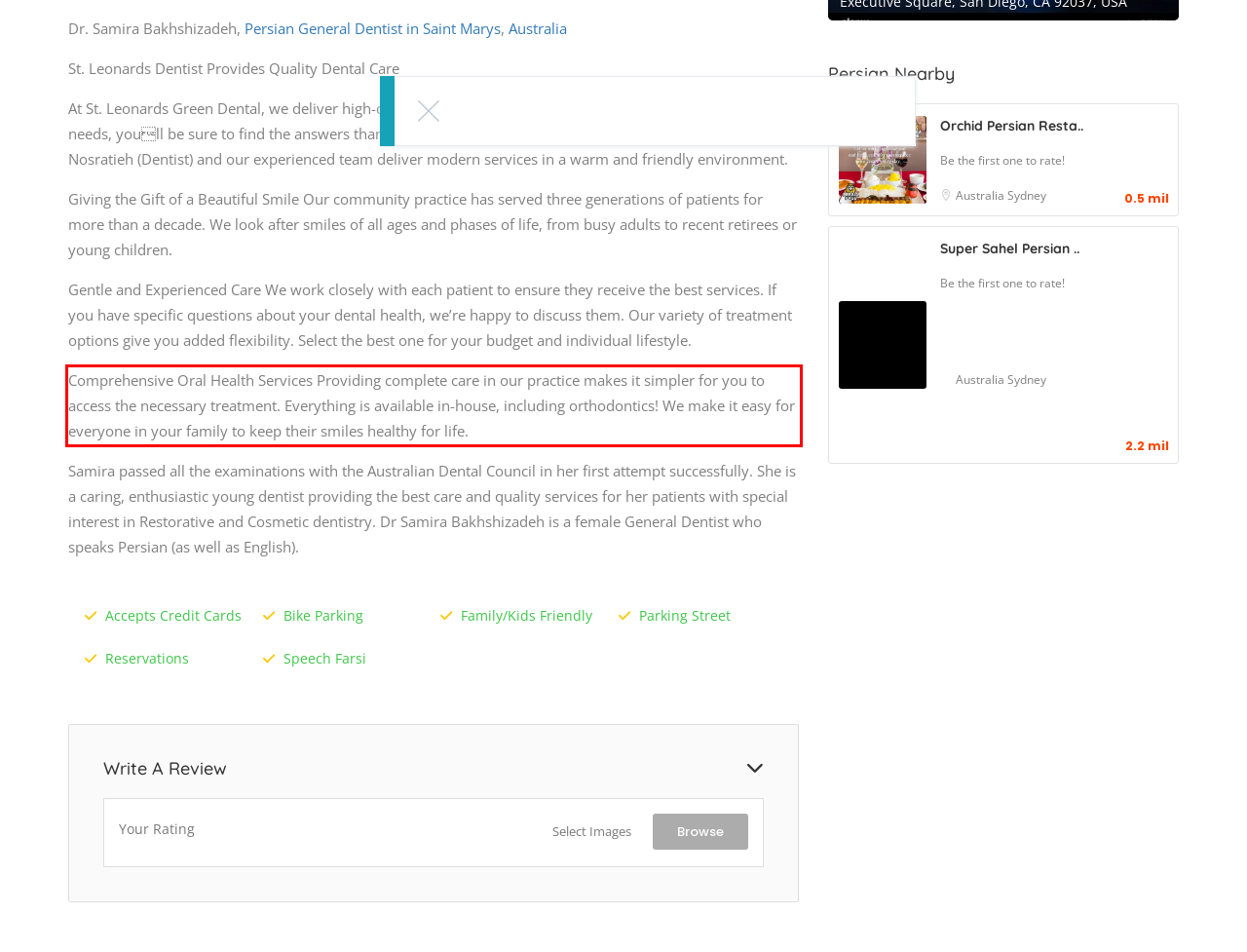Using the webpage screenshot, recognize and capture the text within the red bounding box.

Comprehensive Oral Health Services Providing complete care in our practice makes it simpler for you to access the necessary treatment. Everything is available in-house, including orthodontics! We make it easy for everyone in your family to keep their smiles healthy for life.